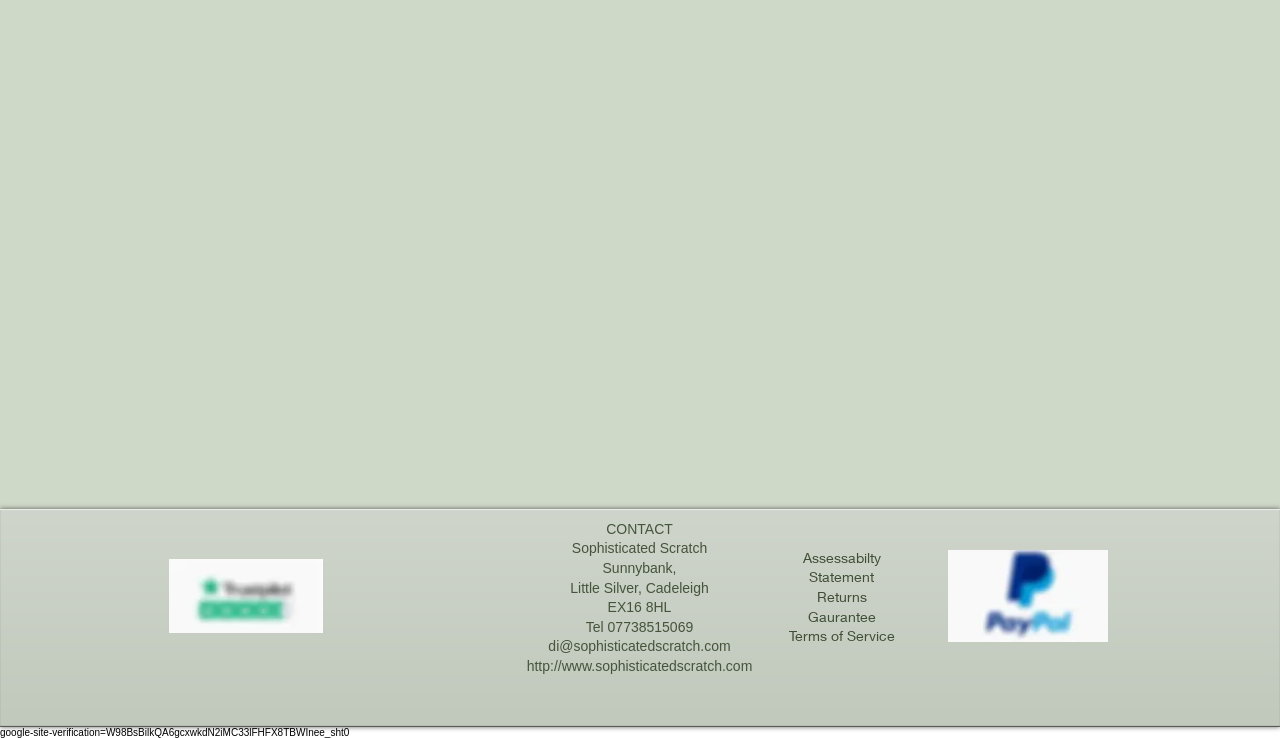What social media platforms are available?
Using the image, give a concise answer in the form of a single word or short phrase.

Instagram, Facebook, YouTube